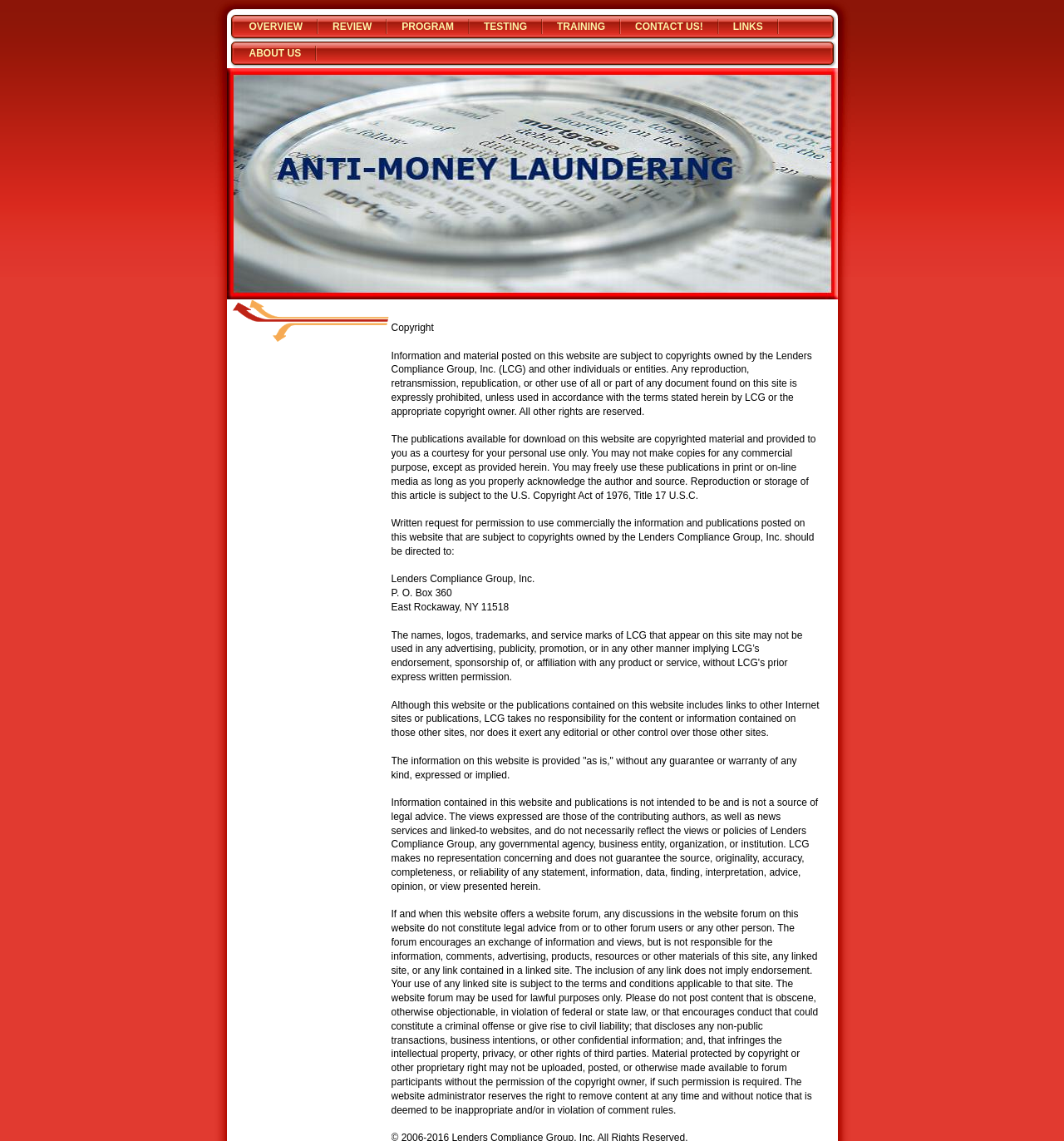Please provide a short answer using a single word or phrase for the question:
How can I request permission to use copyrighted material commercially?

Written request